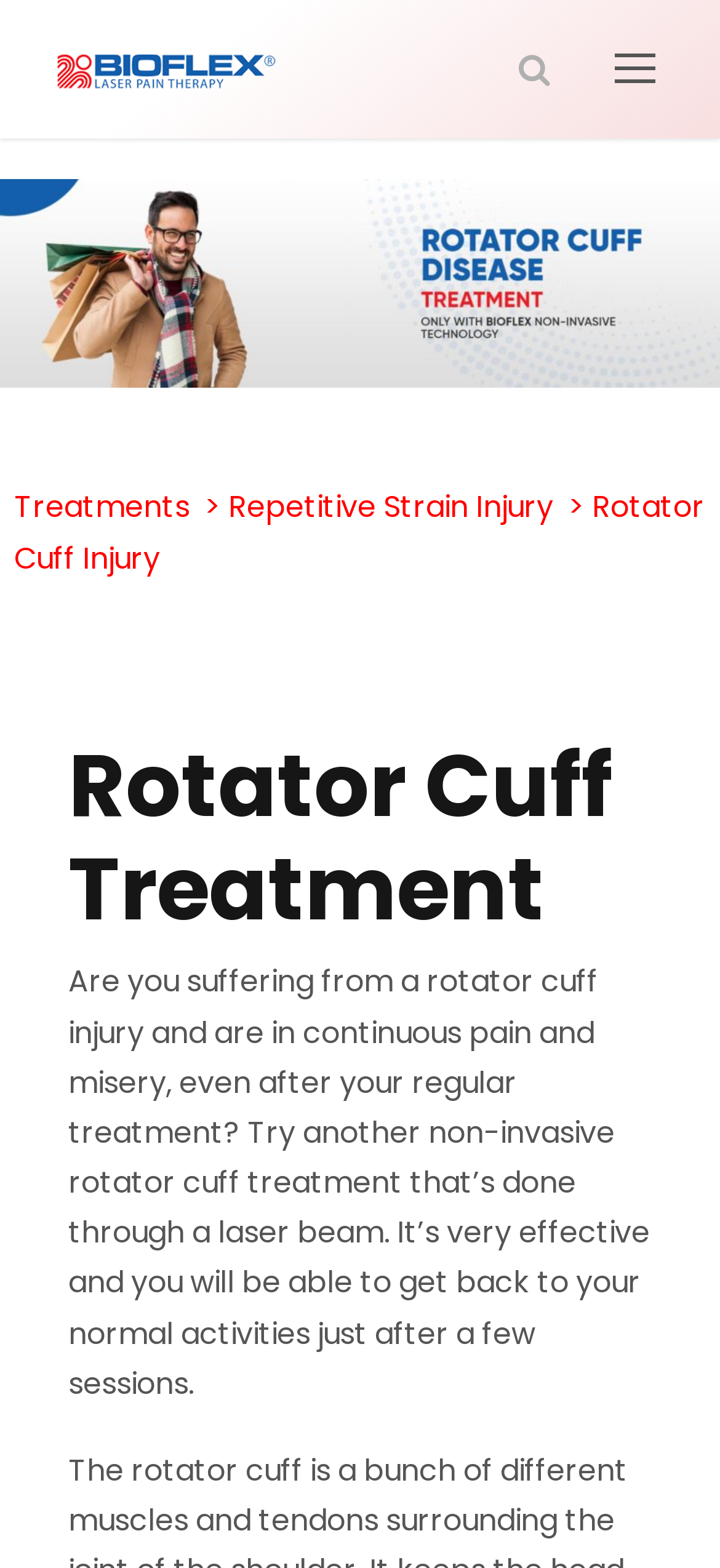Give a one-word or one-phrase response to the question: 
What is the purpose of the laser beam treatment?

Non-invasive rotator cuff treatment